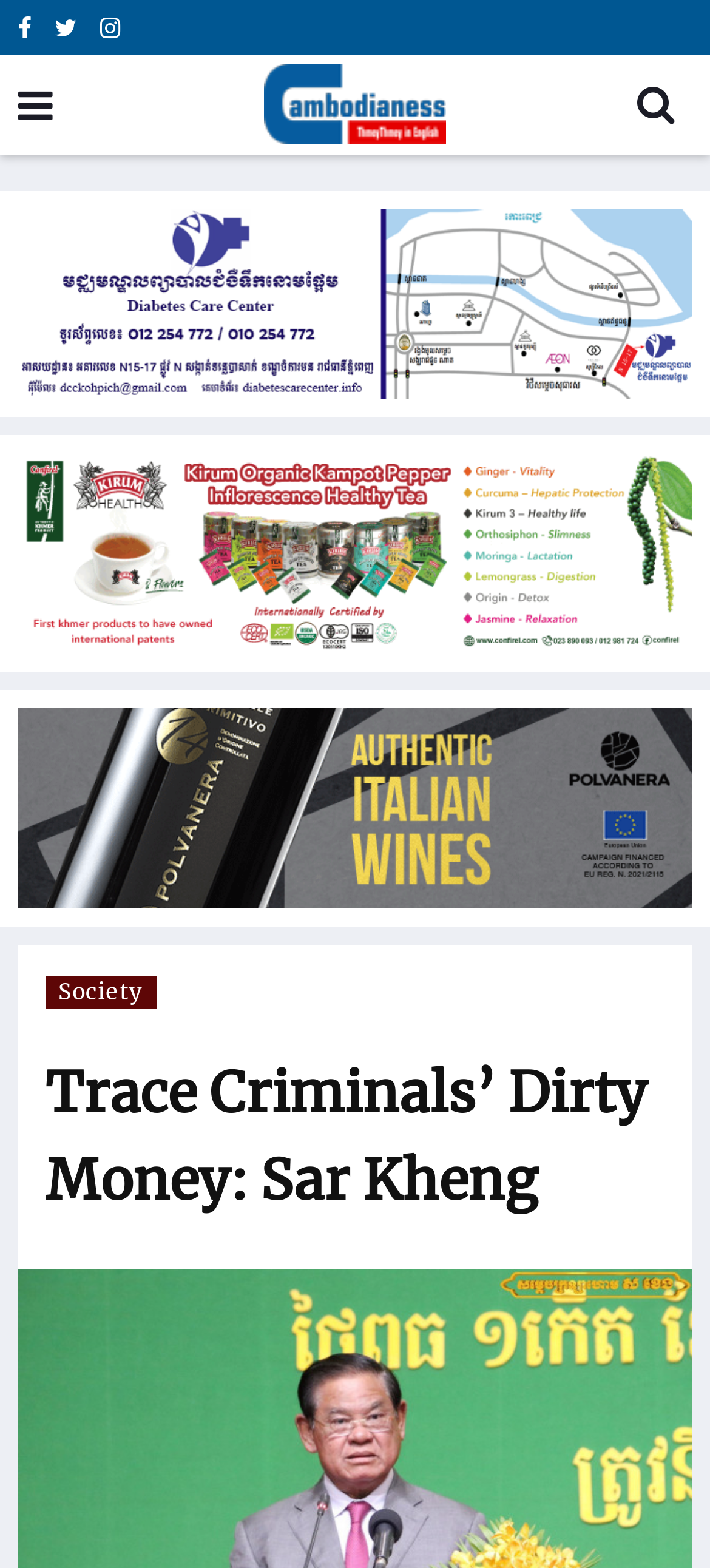How many sections are present below the main heading?
Please answer the question as detailed as possible.

There are three sections present below the main heading, which can be identified by the link elements with the bounding box coordinates [0.026, 0.134, 0.974, 0.254], [0.026, 0.289, 0.974, 0.417], and [0.026, 0.451, 0.579, 0.579], respectively.